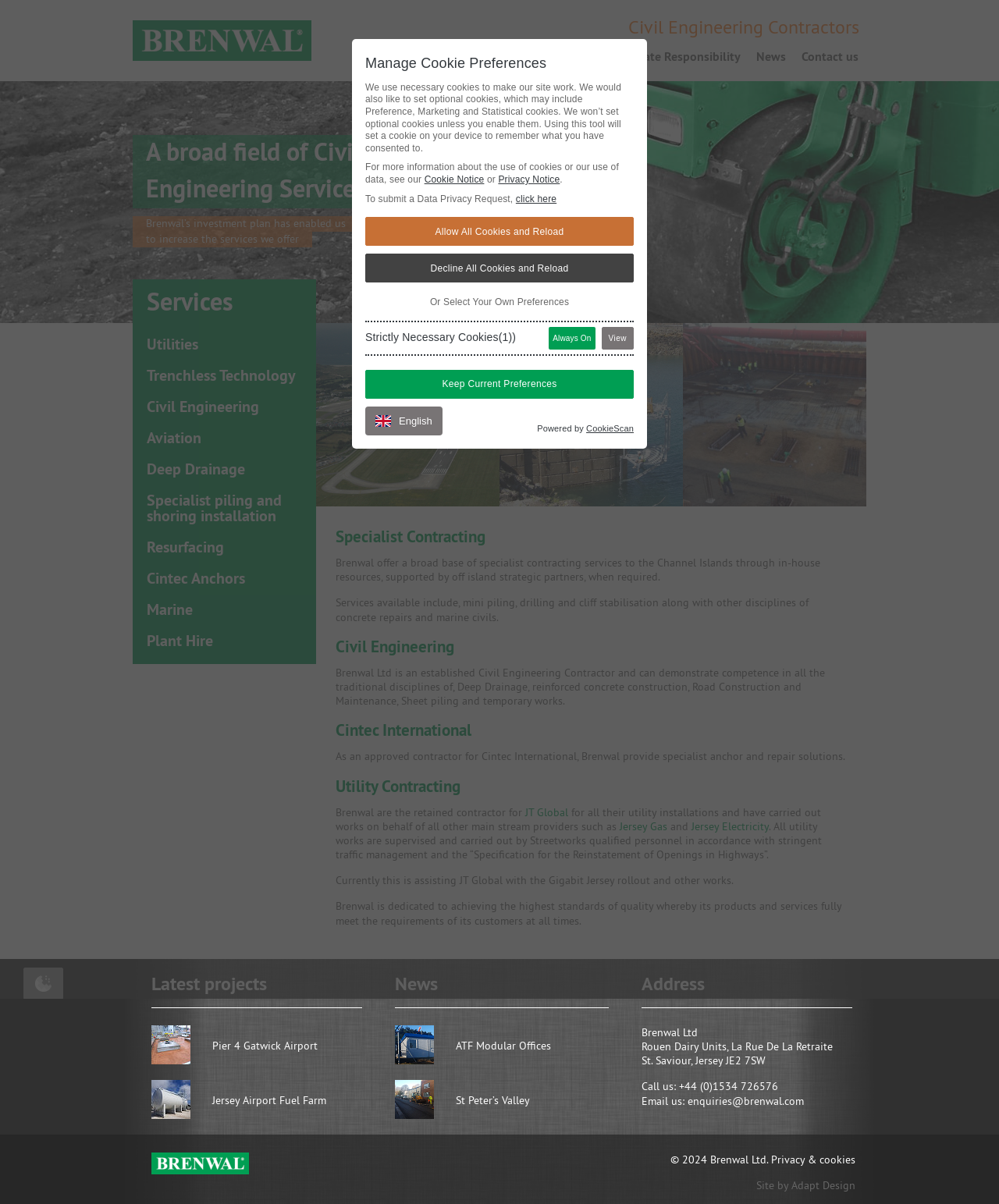Please determine the bounding box coordinates, formatted as (top-left x, top-left y, bottom-right x, bottom-right y), with all values as floating point numbers between 0 and 1. Identify the bounding box of the region described as: ATF Modular Offices

[0.456, 0.862, 0.552, 0.874]